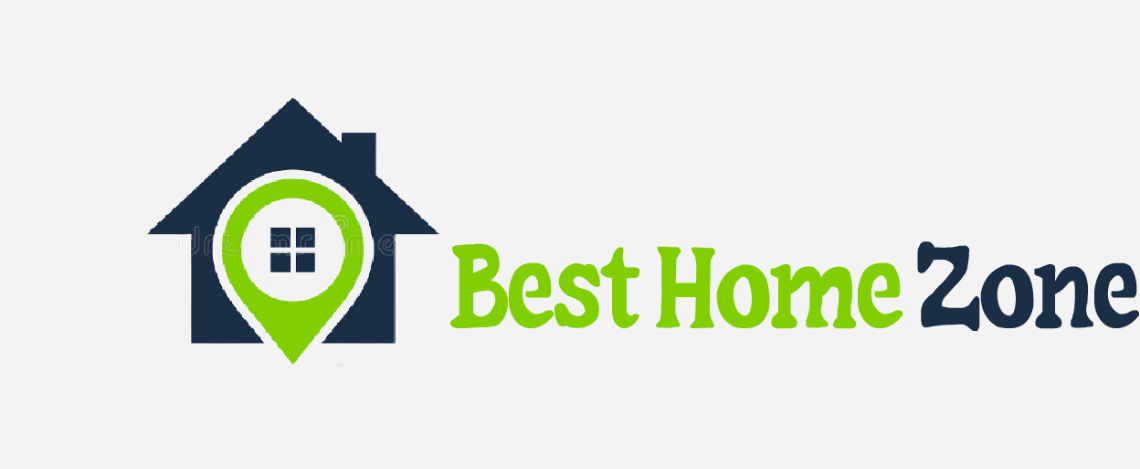What is the color of the 'Home' in the logo?
Based on the image, respond with a single word or phrase.

Vivid green